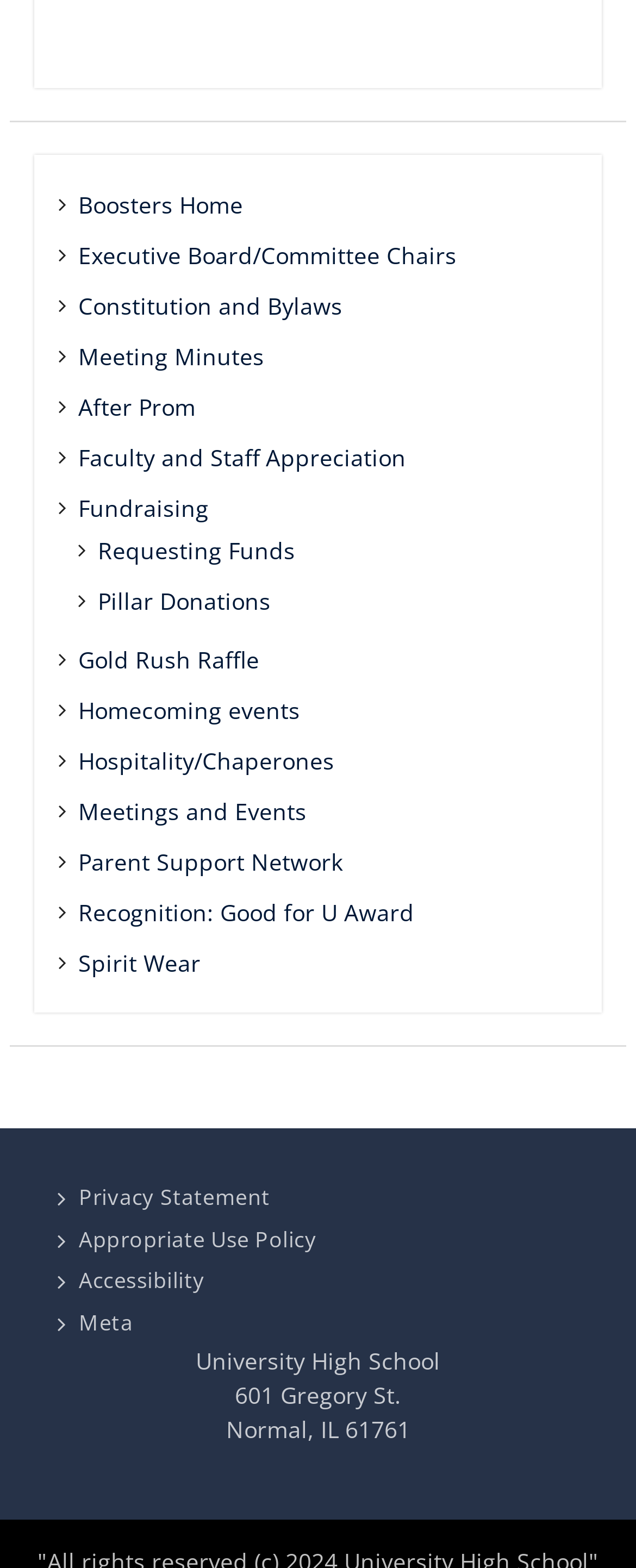What is the last link in the top section?
Please interpret the details in the image and answer the question thoroughly.

I looked at the top section of the webpage and found that the last link is 'Meetings and Events'.